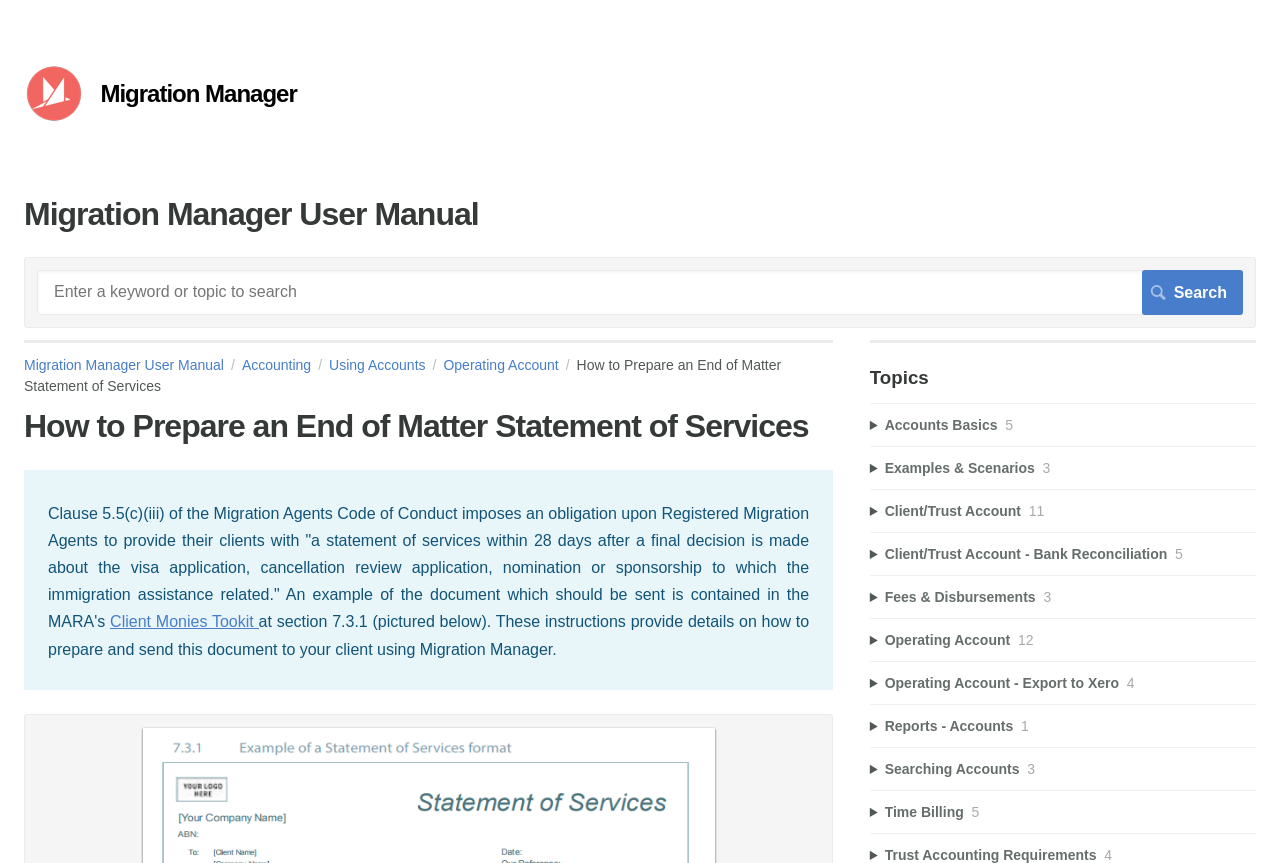Please reply with a single word or brief phrase to the question: 
What is the purpose of the search box?

To search the user manual